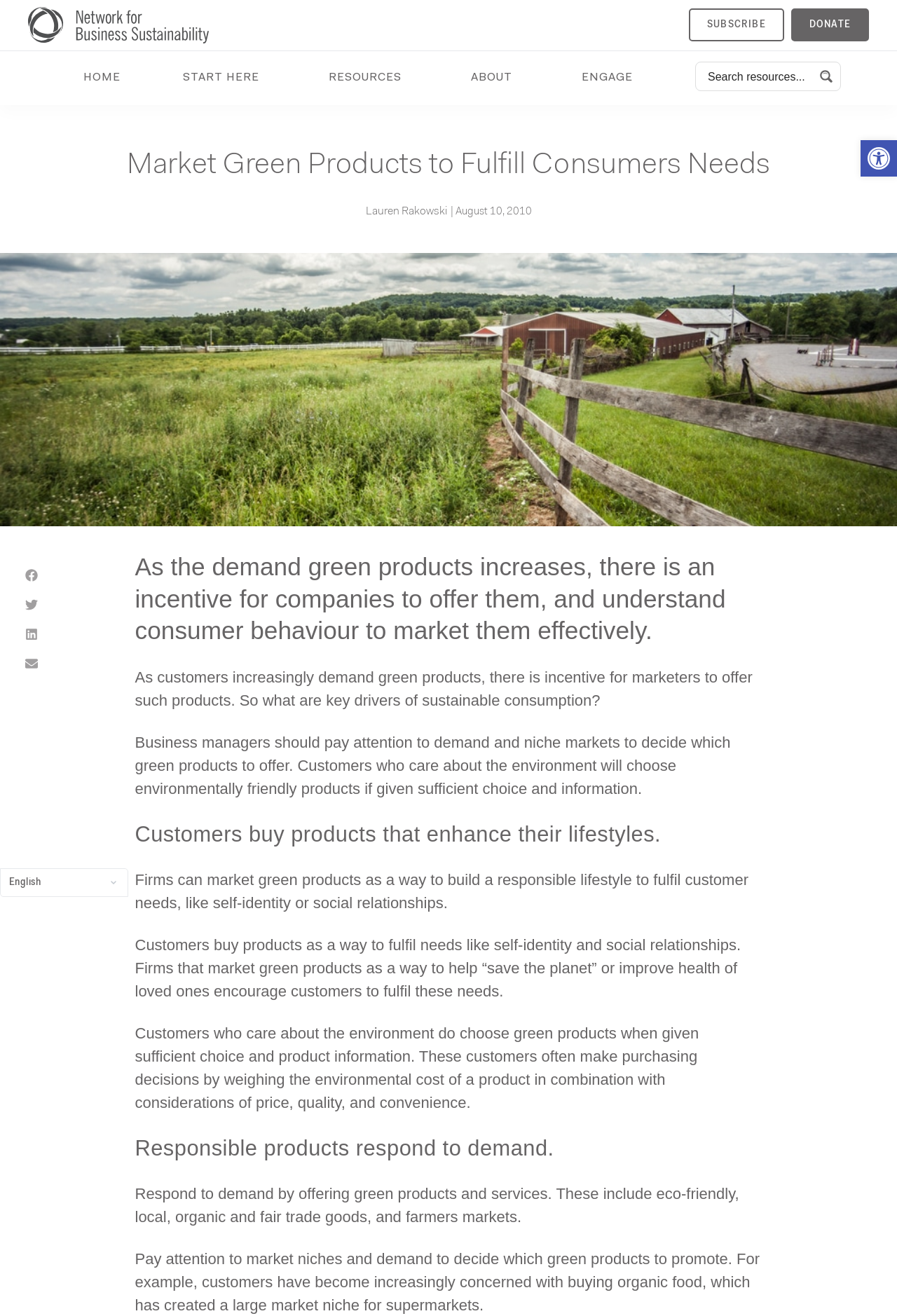Given the description Email Marketing, predict the bounding box coordinates of the UI element. Ensure the coordinates are in the format (top-left x, top-left y, bottom-right x, bottom-right y) and all values are between 0 and 1.

None